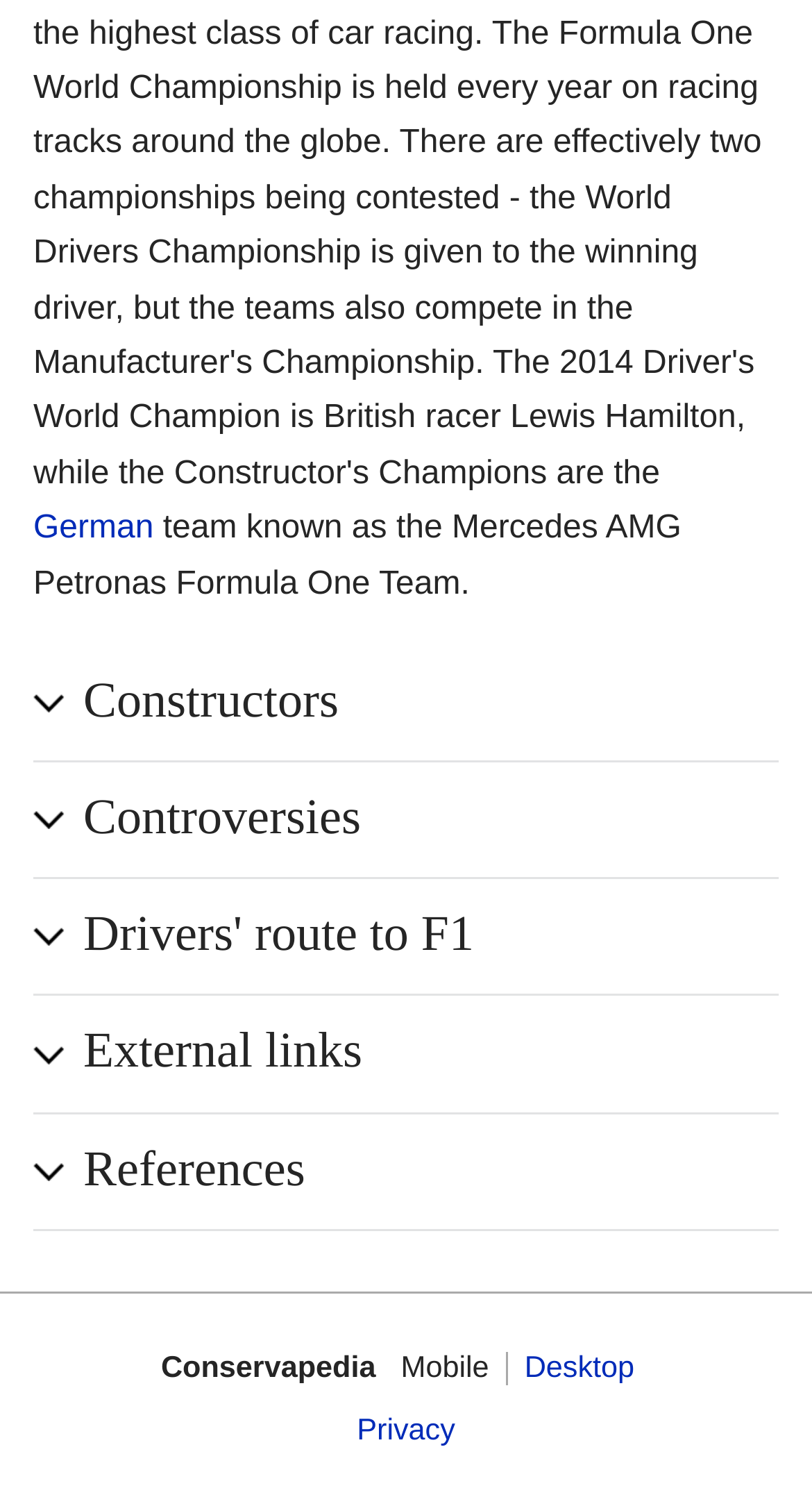Determine the bounding box coordinates for the clickable element required to fulfill the instruction: "Open the Constructors menu". Provide the coordinates as four float numbers between 0 and 1, i.e., [left, top, right, bottom].

[0.041, 0.429, 0.959, 0.507]